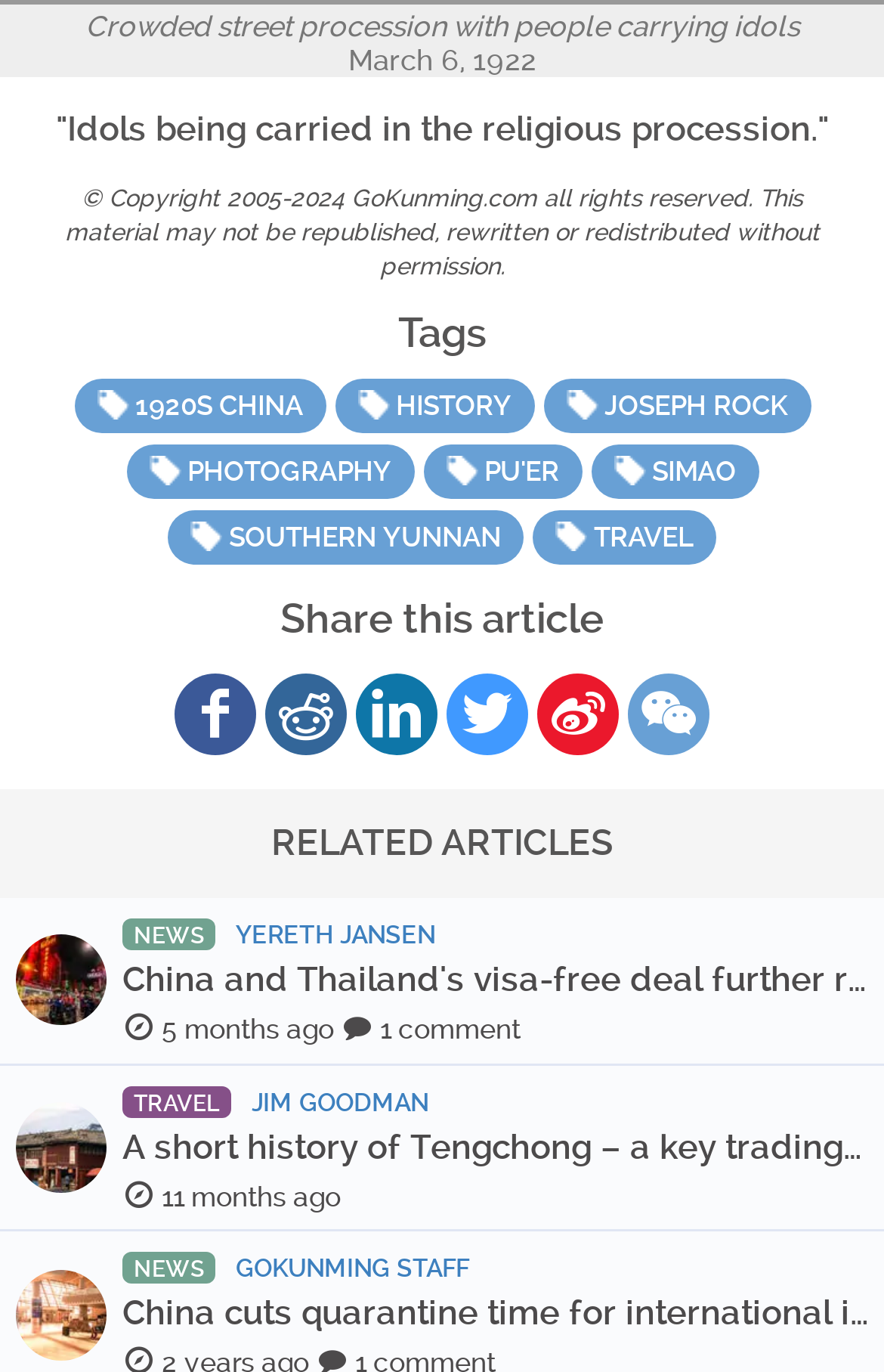Identify the bounding box coordinates of the element that should be clicked to fulfill this task: "View the image of 'A short history of Tengchong – a key trading post on the Southern Silk Road'". The coordinates should be provided as four float numbers between 0 and 1, i.e., [left, top, right, bottom].

[0.018, 0.803, 0.121, 0.869]